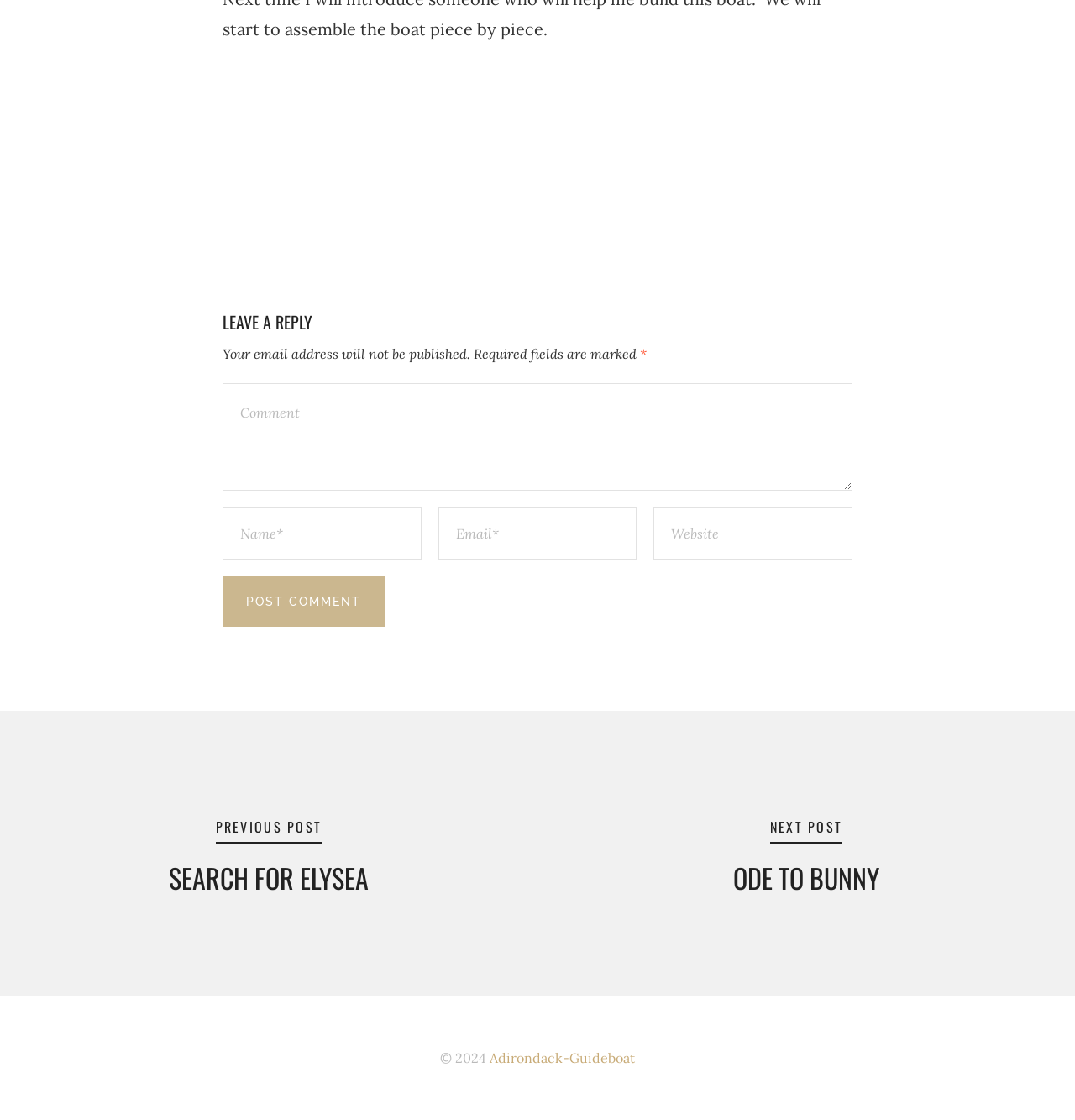Please give the bounding box coordinates of the area that should be clicked to fulfill the following instruction: "post a comment". The coordinates should be in the format of four float numbers from 0 to 1, i.e., [left, top, right, bottom].

[0.207, 0.515, 0.358, 0.56]